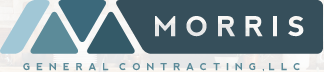What is the font style of the text 'MORRIS' in the logo?
Answer the question with as much detail as you can, using the image as a reference.

The logo consists of the stylized text 'MORRIS' in bold, which effectively communicates the brand identity and creates a welcoming impression for visitors interested in home building and contracting services.